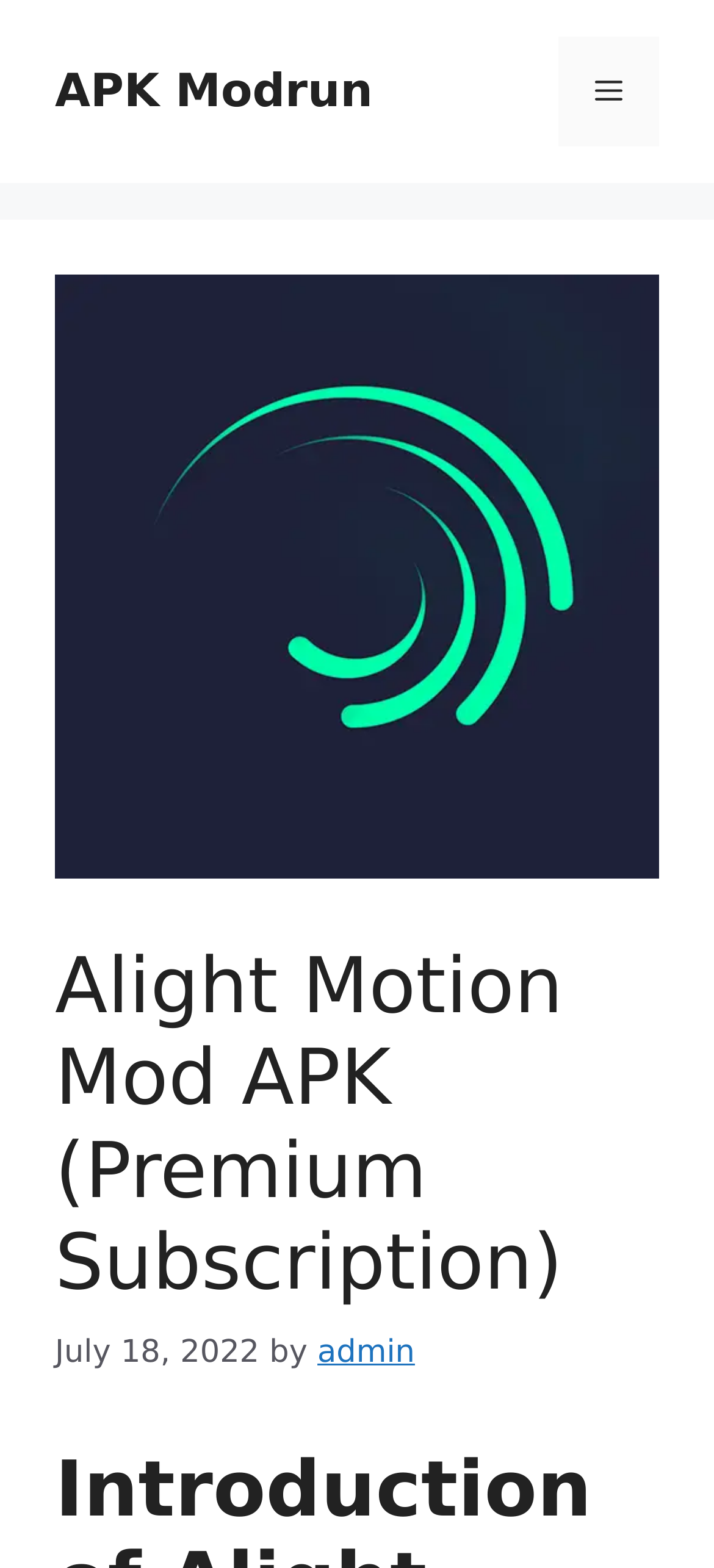What is the purpose of the button?
Give a single word or phrase as your answer by examining the image.

Menu